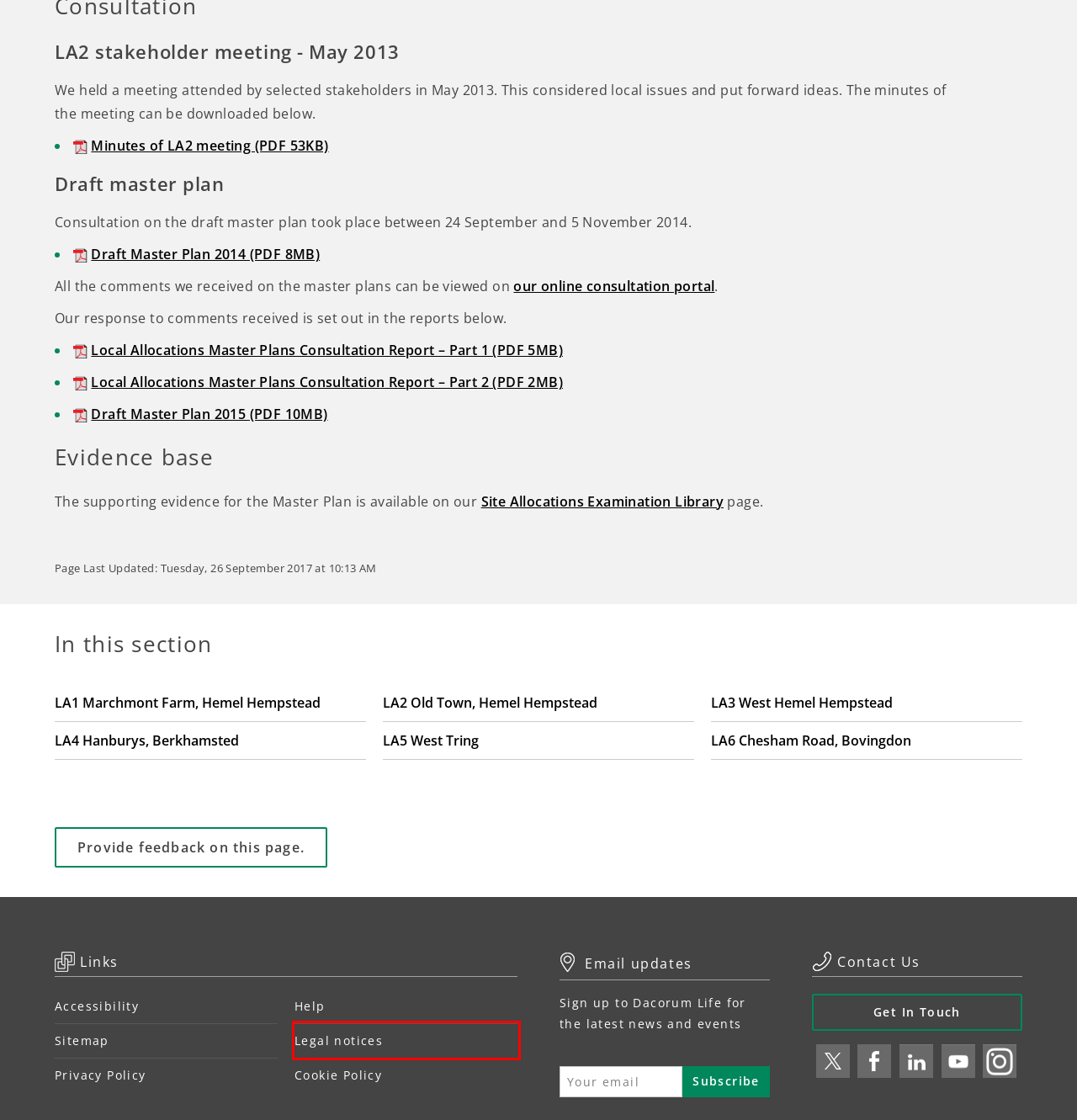Given a webpage screenshot with a red bounding box around a UI element, choose the webpage description that best matches the new webpage after clicking the element within the bounding box. Here are the candidates:
A. Privacy Statement
B. Cookies policy
C. General help with using this website
D. Accessibility statement
E. Sitemap
F. Search | Dacorum Borough Council
G. Welcome to MyDacorum - MyDacorum
H. Legal Disclaimers

H